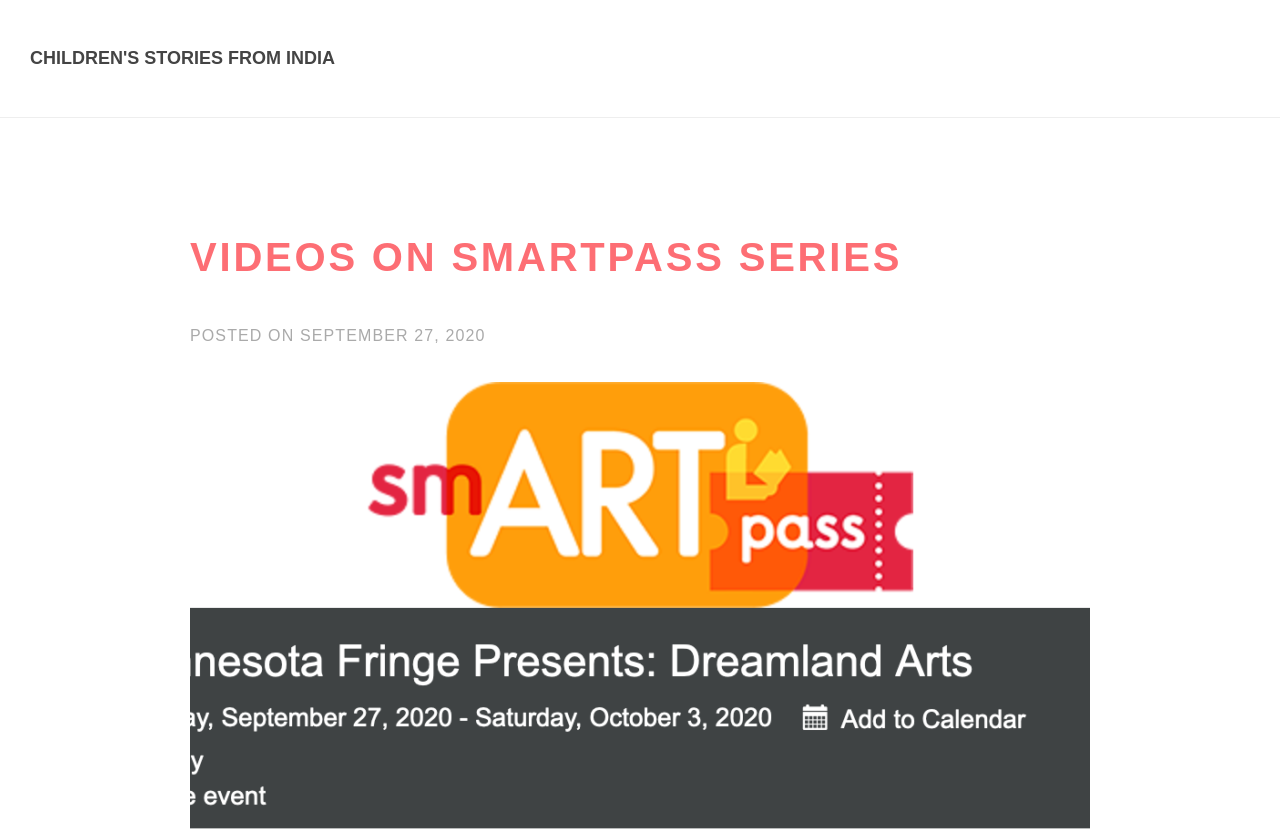Based on the image, please elaborate on the answer to the following question:
What is the title of the video series?

The heading 'VIDEOS ON SMARTPASS SERIES' is a subheading under the main header, indicating that it is the title of a video series.